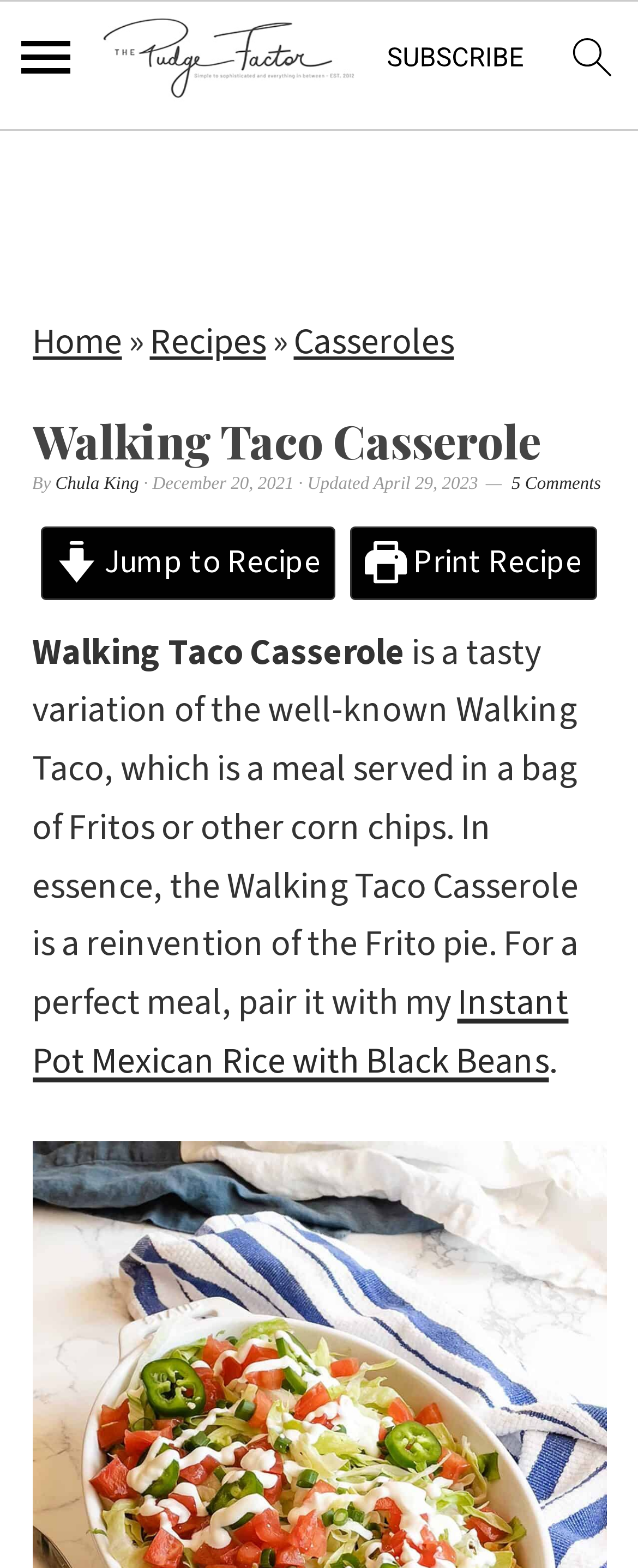Provide the bounding box coordinates, formatted as (top-left x, top-left y, bottom-right x, bottom-right y), with all values being floating point numbers between 0 and 1. Identify the bounding box of the UI element that matches the description: search icon

[0.864, 0.011, 0.993, 0.075]